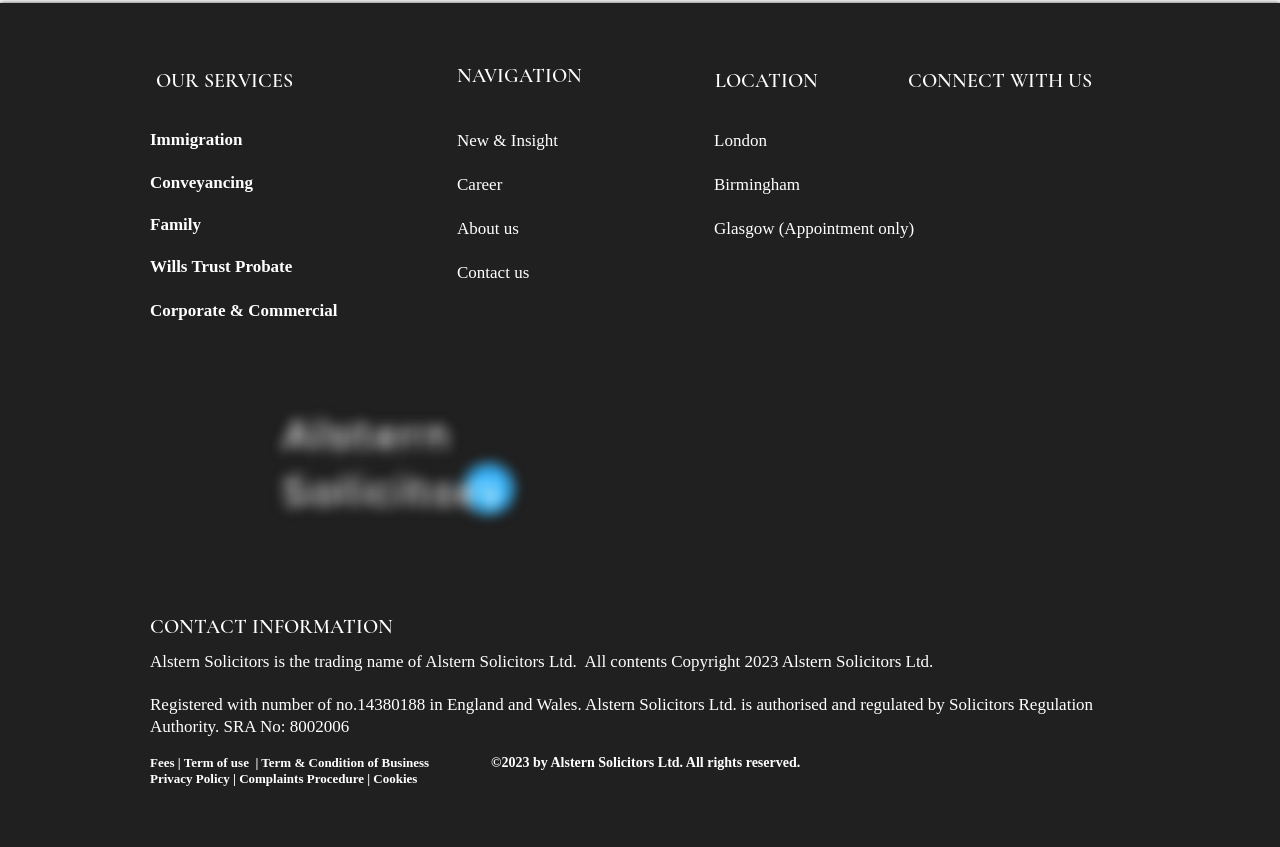Determine the bounding box coordinates of the clickable region to carry out the instruction: "Contact us".

[0.357, 0.308, 0.417, 0.332]